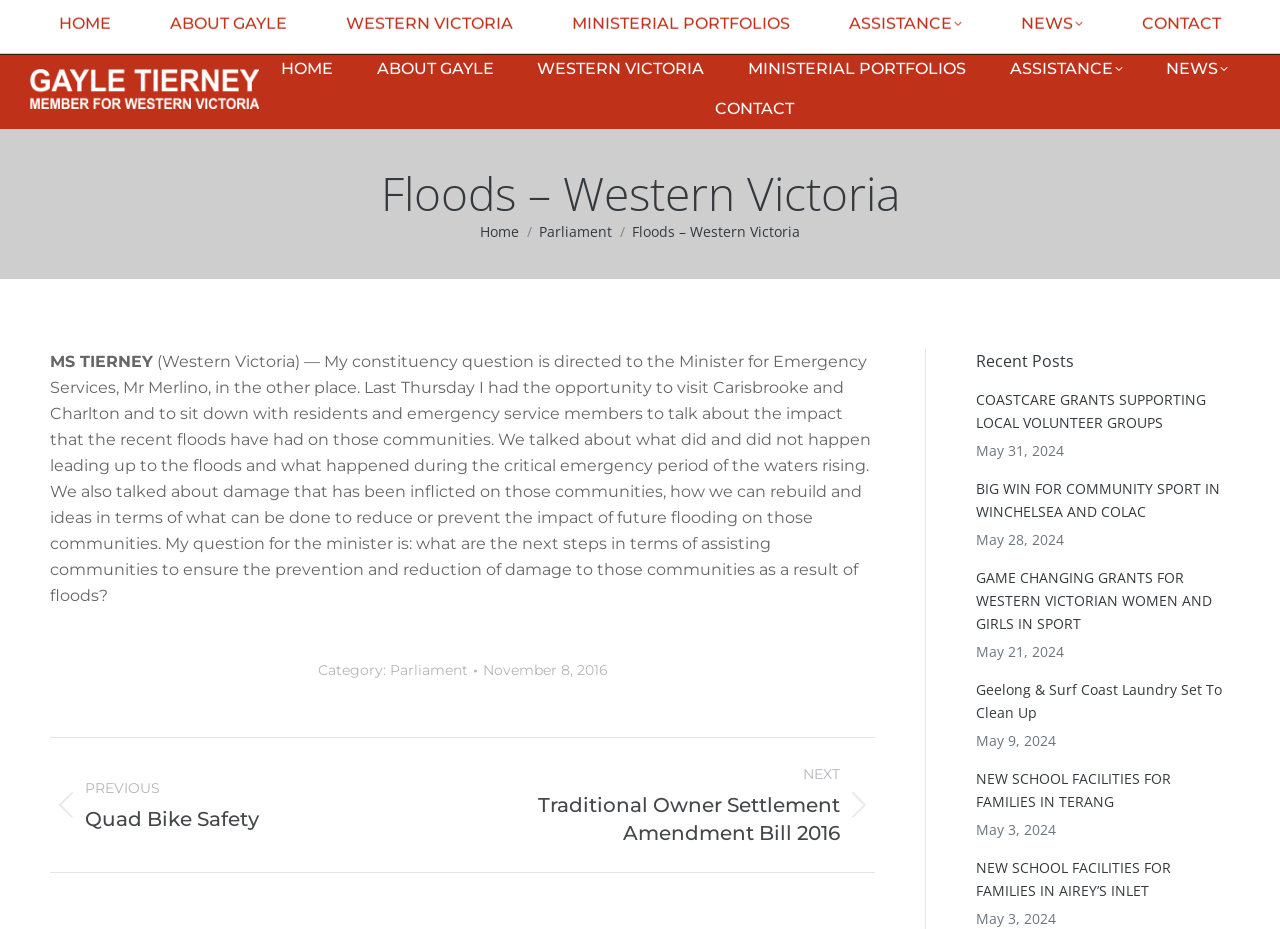Please answer the following question as detailed as possible based on the image: 
How many recent posts are listed?

I found the heading element with the text 'Recent Posts' at coordinates [0.762, 0.377, 0.839, 0.4]. Below this heading, I found 5 article elements, each containing a link and a time element. These are likely the recent posts listed on the page.